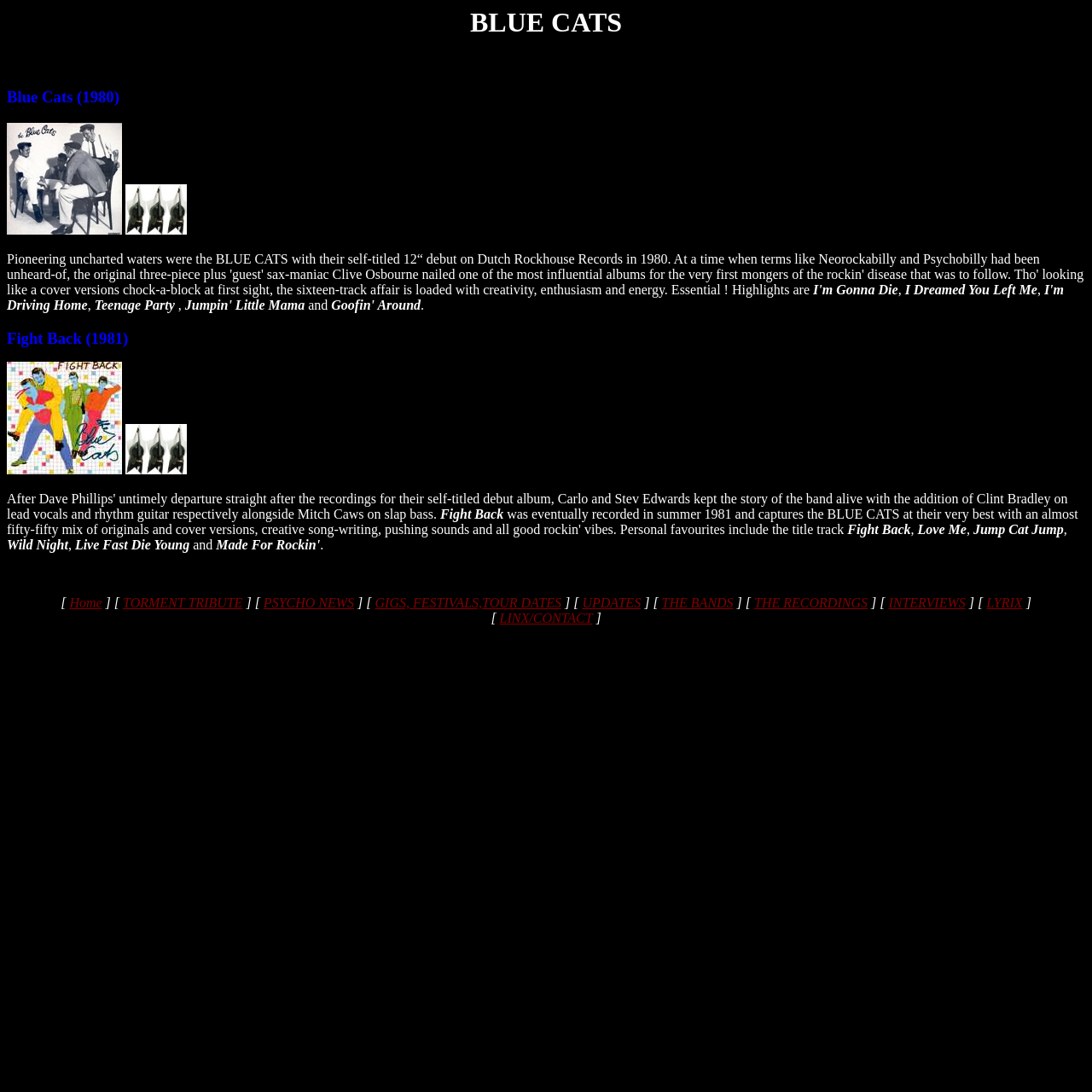Please find the bounding box coordinates of the element's region to be clicked to carry out this instruction: "View 'TORMENT TRIBUTE'".

[0.113, 0.545, 0.222, 0.558]